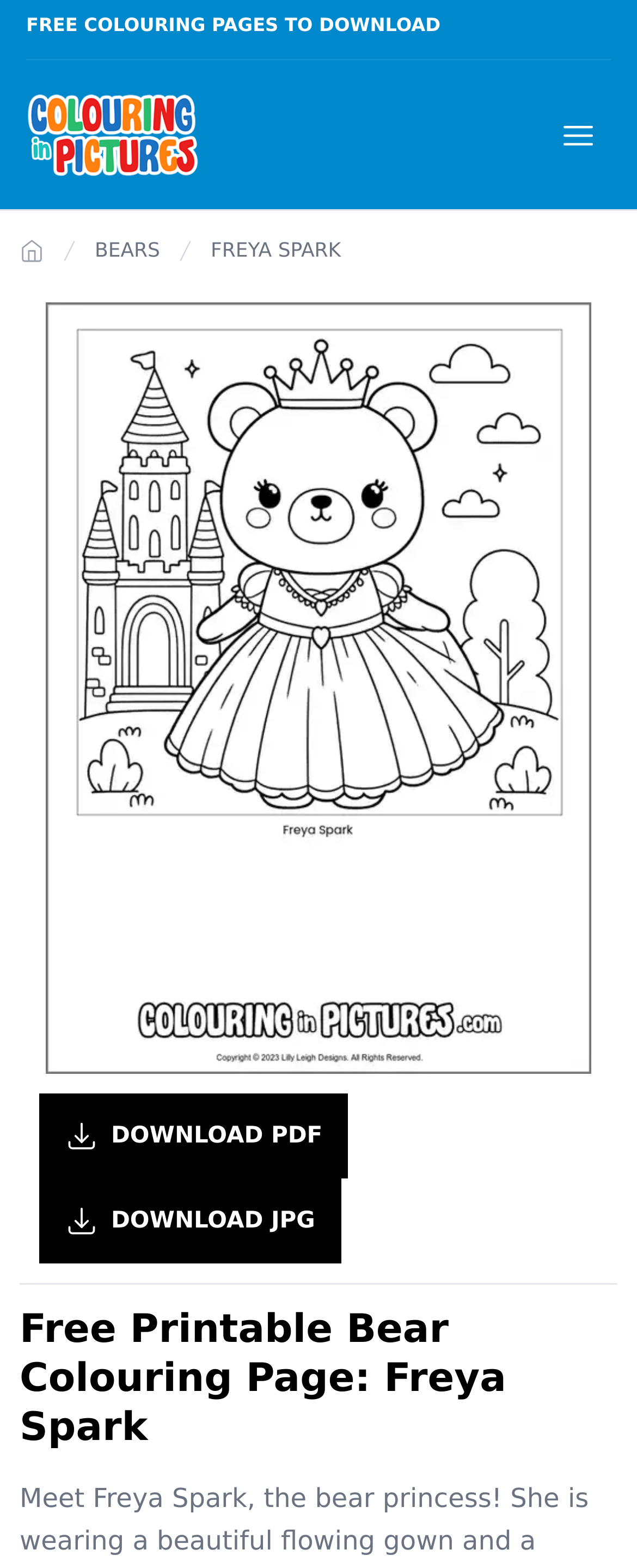What is the logo of the website?
Look at the image and answer the question with a single word or phrase.

Coloring In Pictures Logo